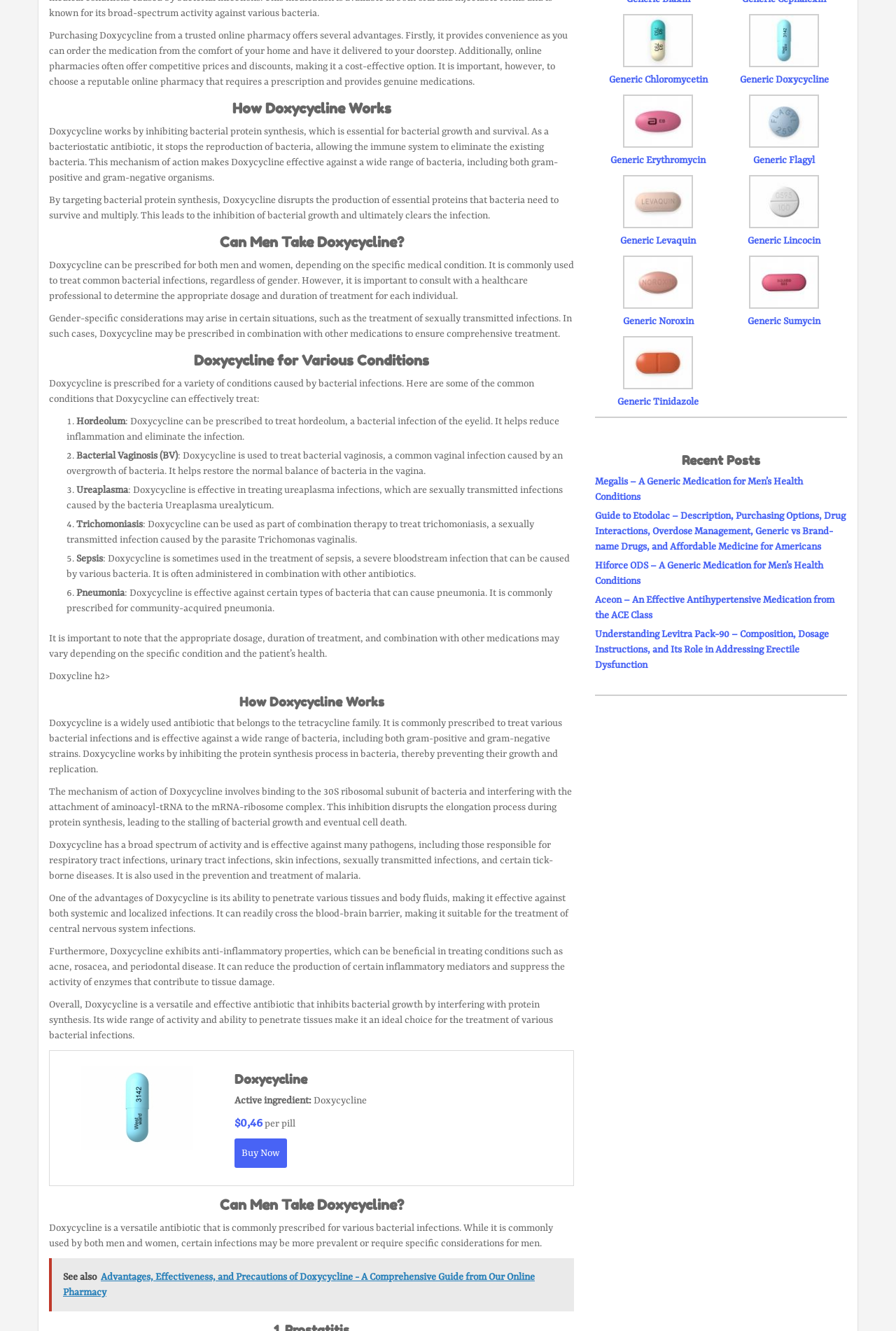Bounding box coordinates are to be given in the format (top-left x, top-left y, bottom-right x, bottom-right y). All values must be floating point numbers between 0 and 1. Provide the bounding box coordinate for the UI element described as: Generic Tinidazole

[0.689, 0.298, 0.78, 0.306]